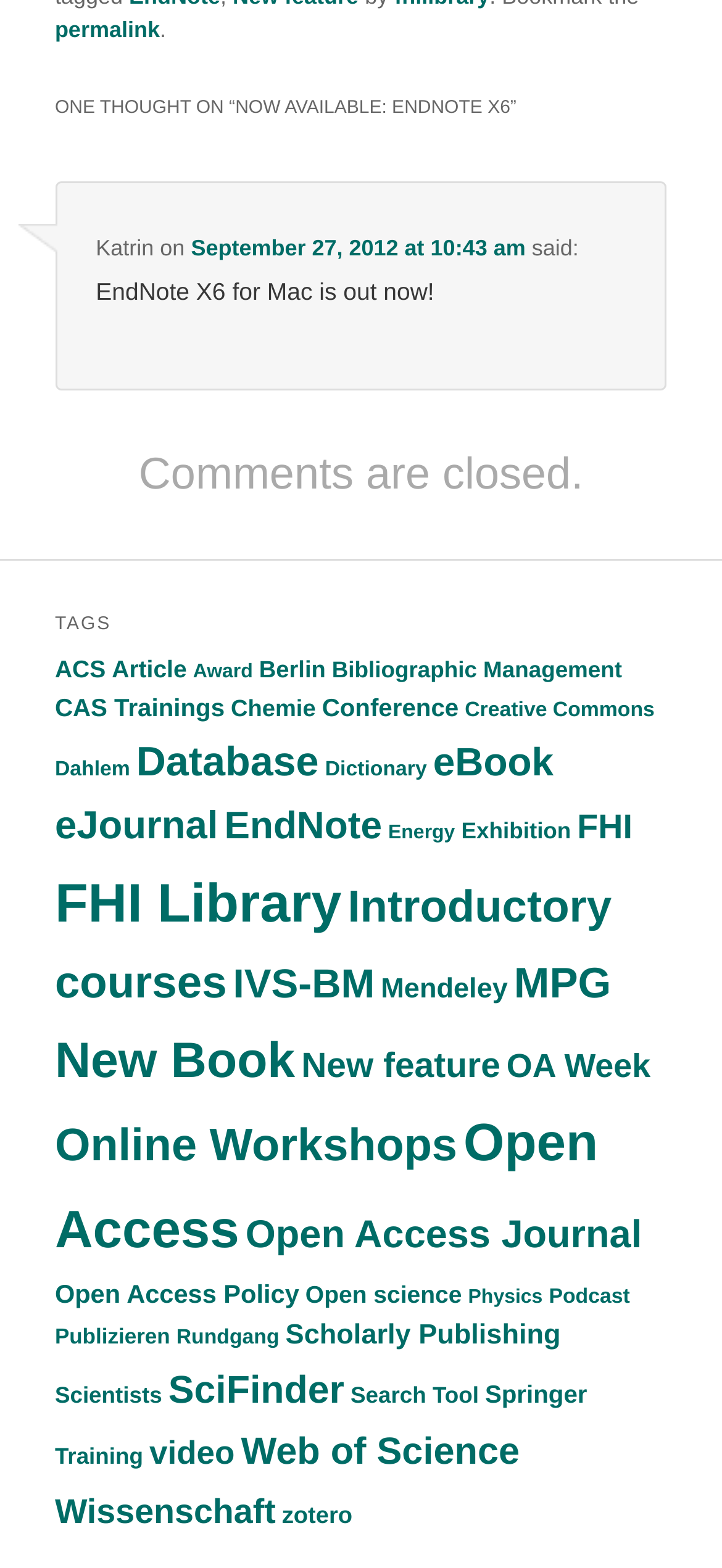Answer the question below using just one word or a short phrase: 
What is the title of the article?

ONE THOUGHT ON “NOW AVAILABLE: ENDNOTE X6”